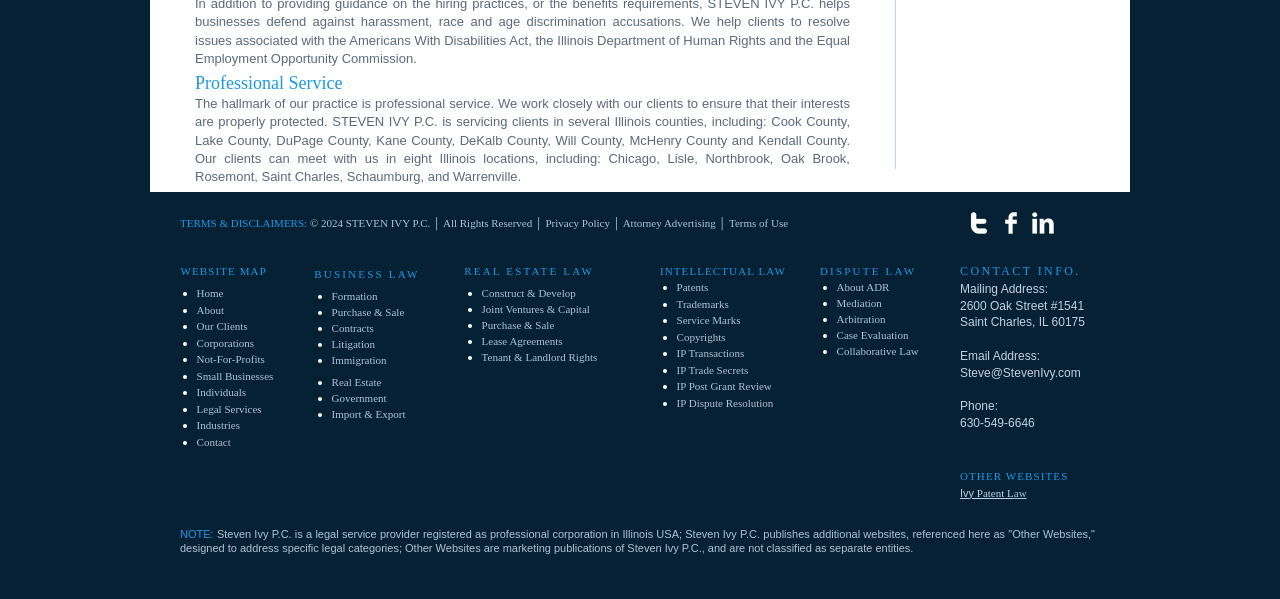Pinpoint the bounding box coordinates for the area that should be clicked to perform the following instruction: "Learn about Business Law".

[0.245, 0.447, 0.328, 0.467]